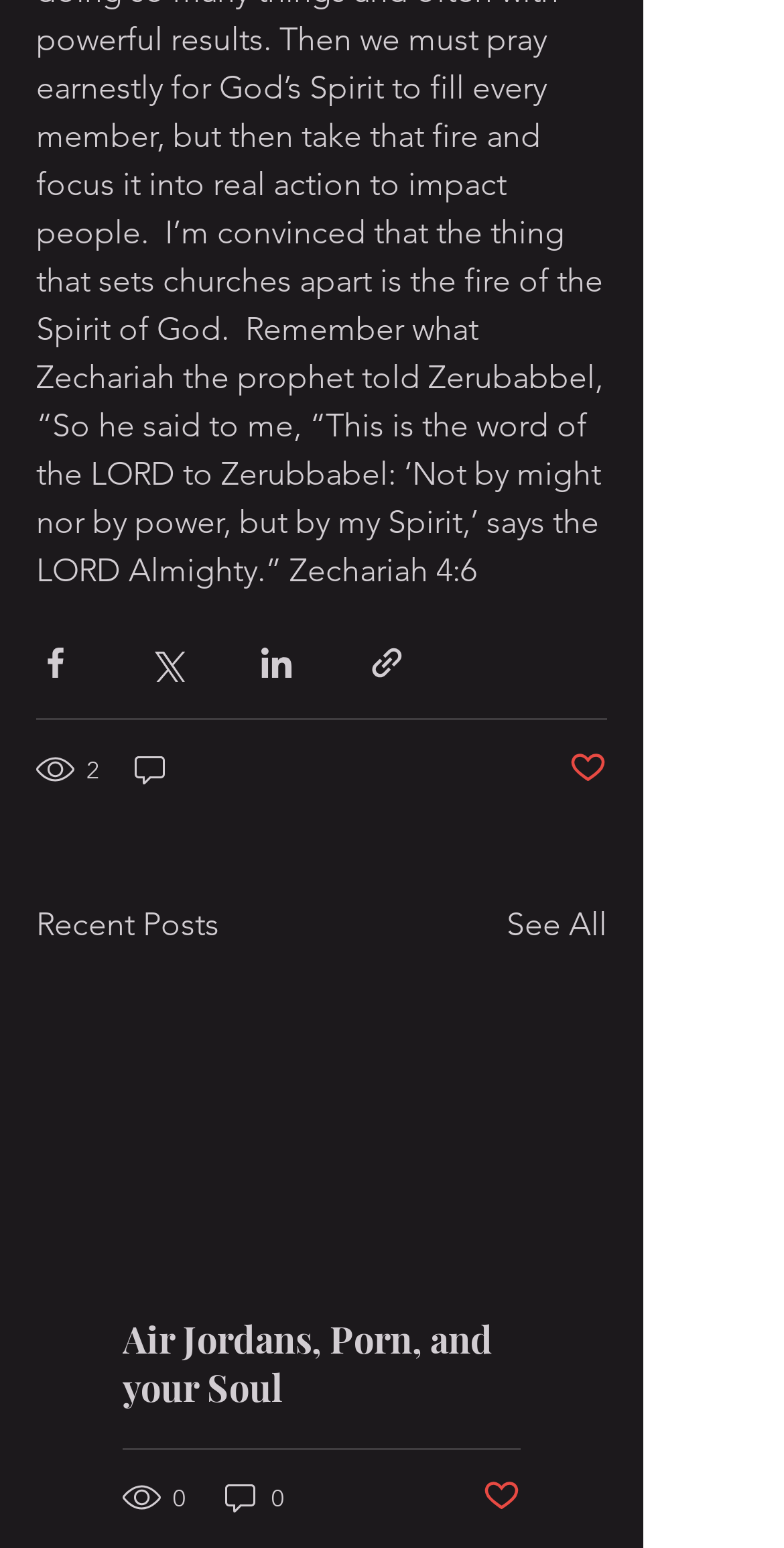Please identify the bounding box coordinates of the area that needs to be clicked to fulfill the following instruction: "Check the number of views."

[0.046, 0.484, 0.131, 0.511]